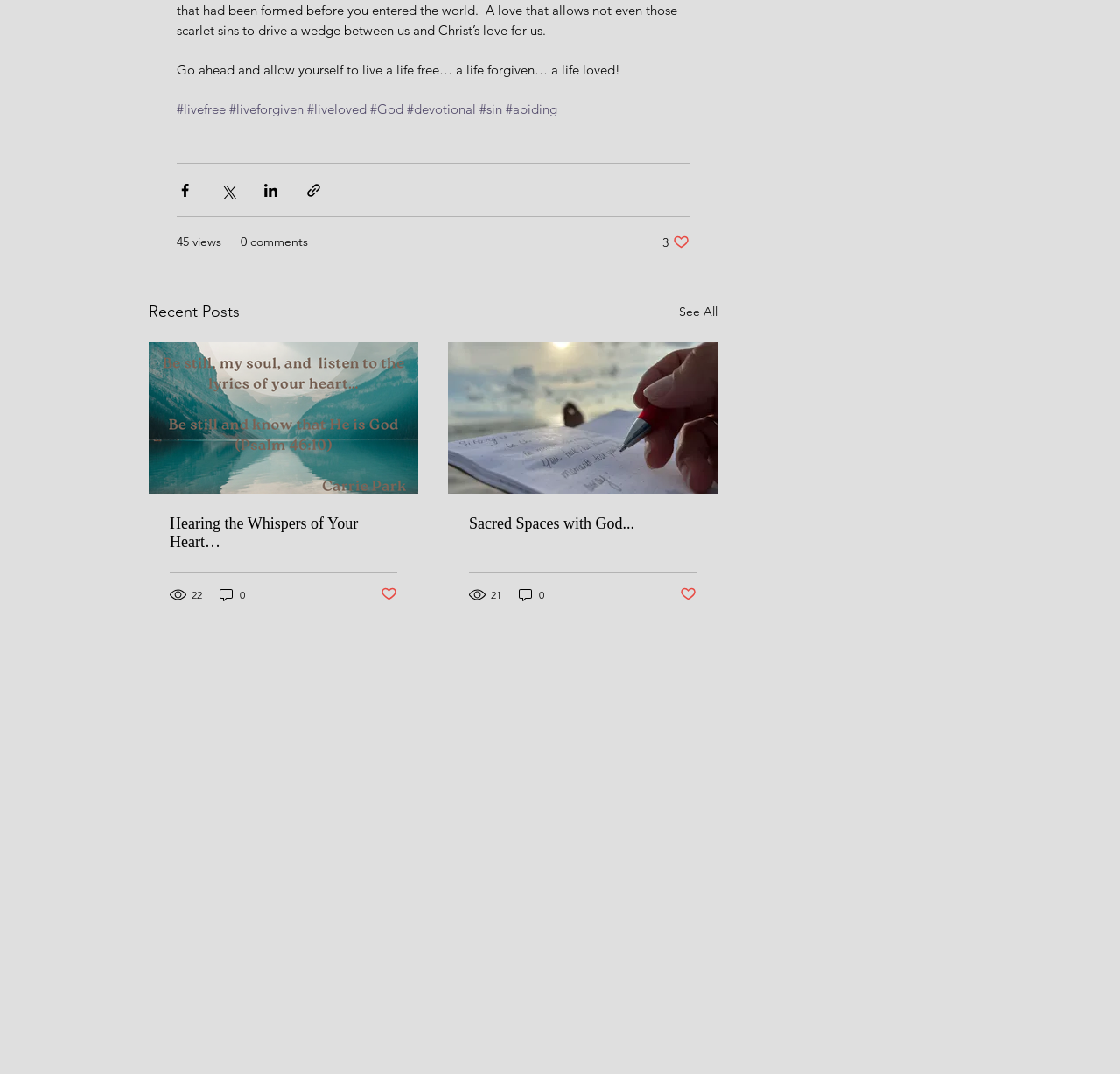Based on the visual content of the image, answer the question thoroughly: What is the purpose of the 'Like' button?

The 'Like' button appears to be a way for users to show appreciation for a post, as indicated by the text 'Post not marked as liked' next to the button.